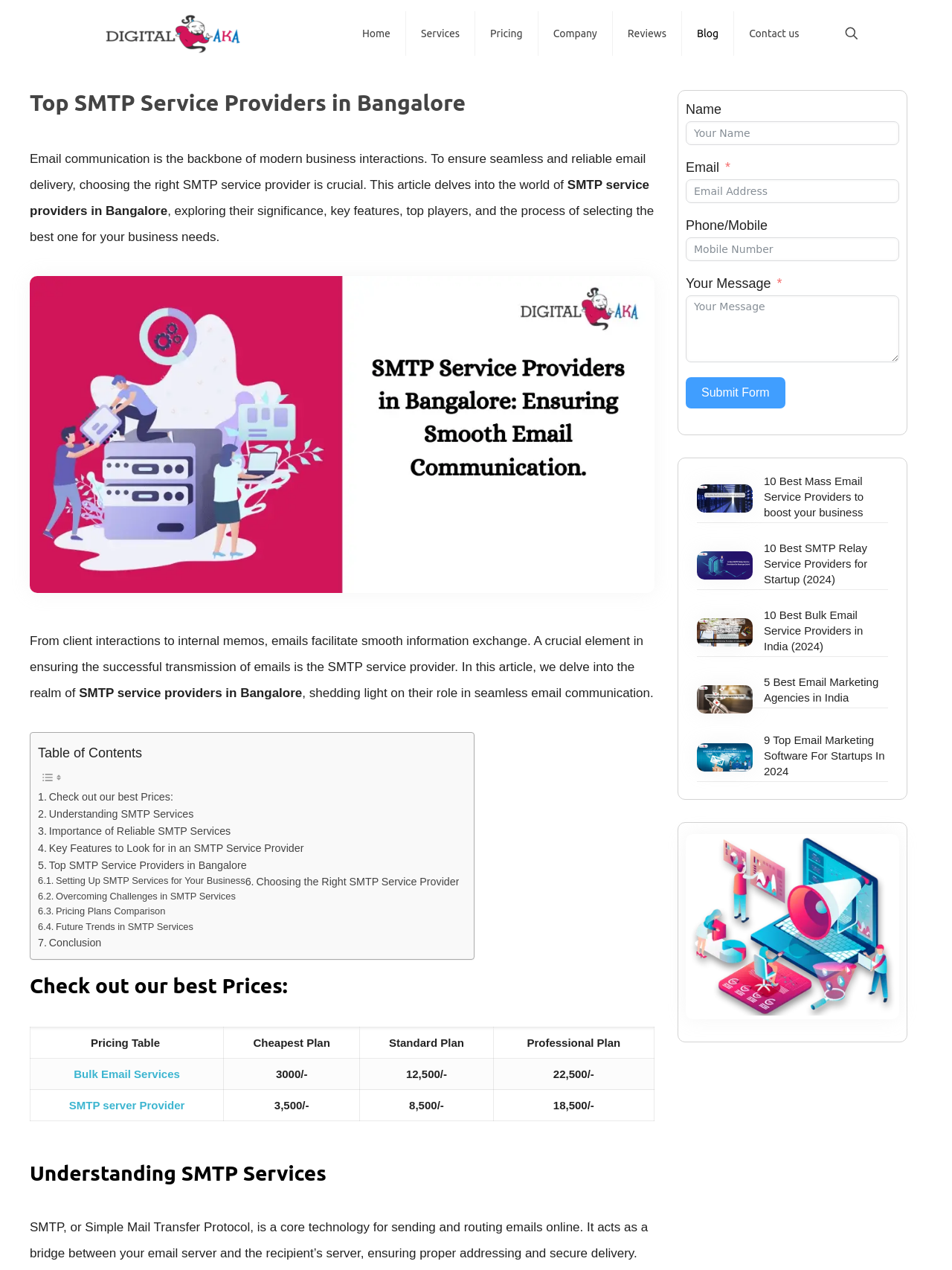Please answer the following question using a single word or phrase: 
What is the purpose of the 'Table of Contents' section?

Navigate the webpage